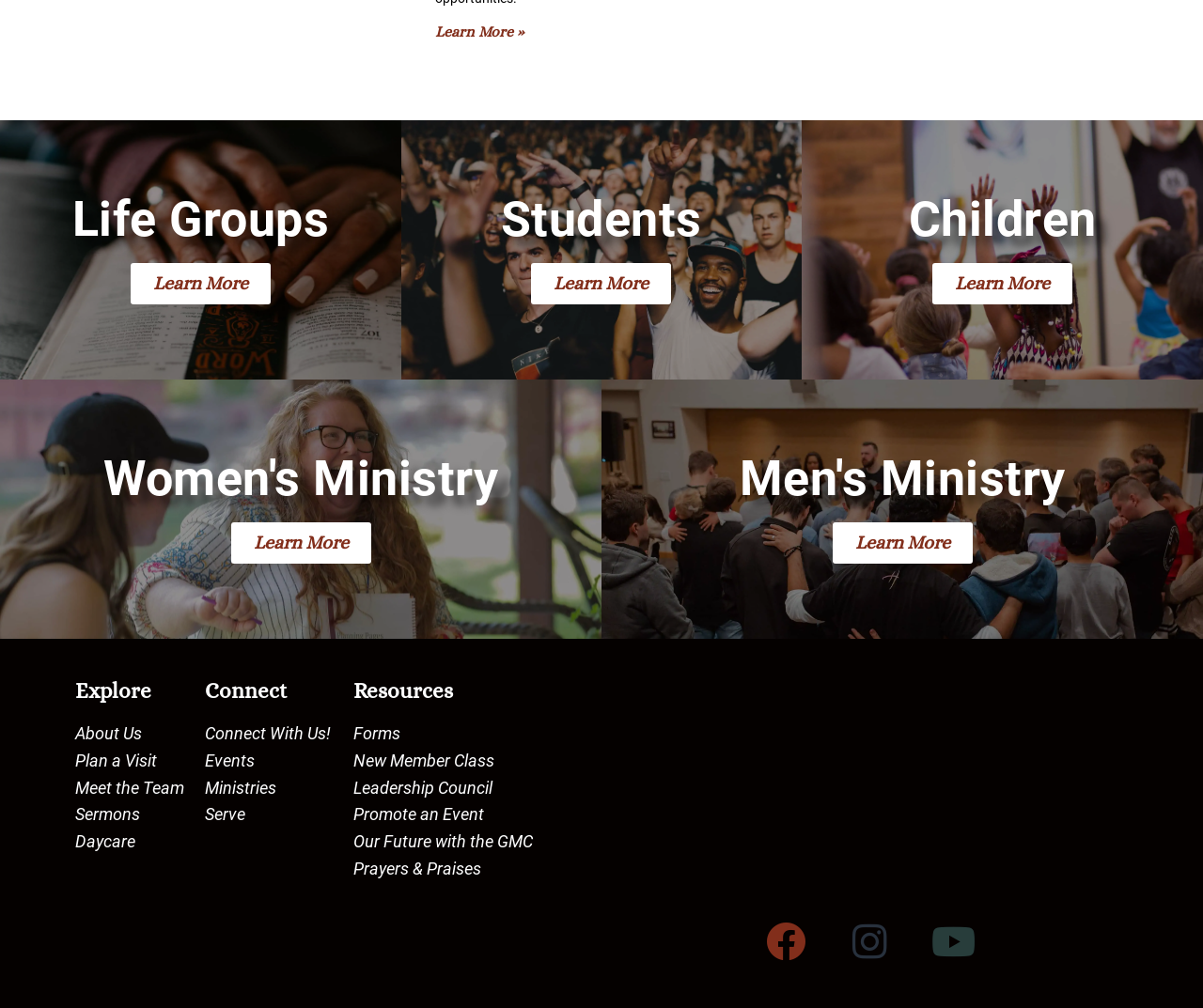Using the provided element description: "Our Future with the GMC", identify the bounding box coordinates. The coordinates should be four floats between 0 and 1 in the order [left, top, right, bottom].

[0.294, 0.822, 0.47, 0.849]